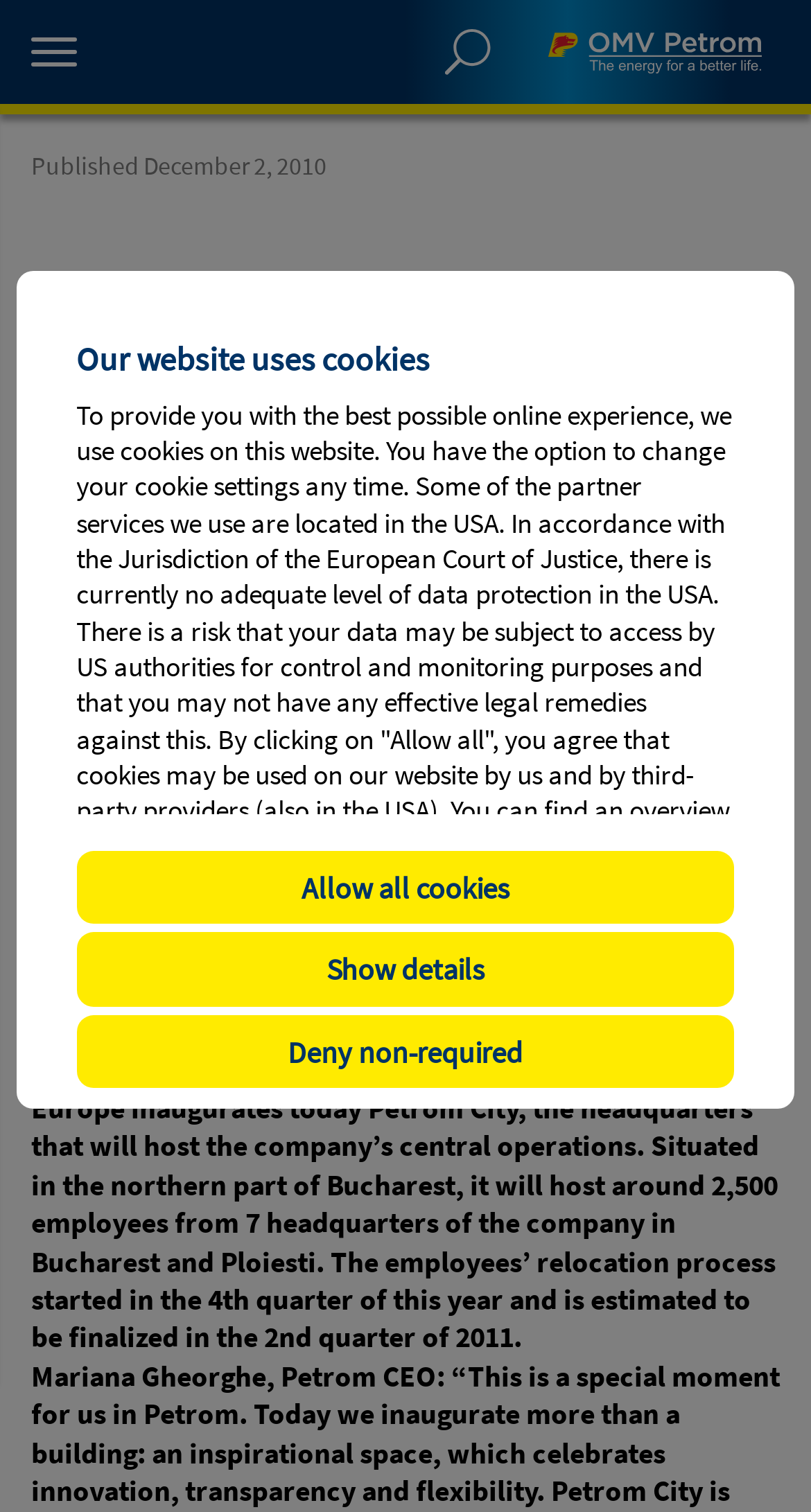Find the headline of the webpage and generate its text content.

Petrom inaugurates Petrom City – the company’s new headquarters